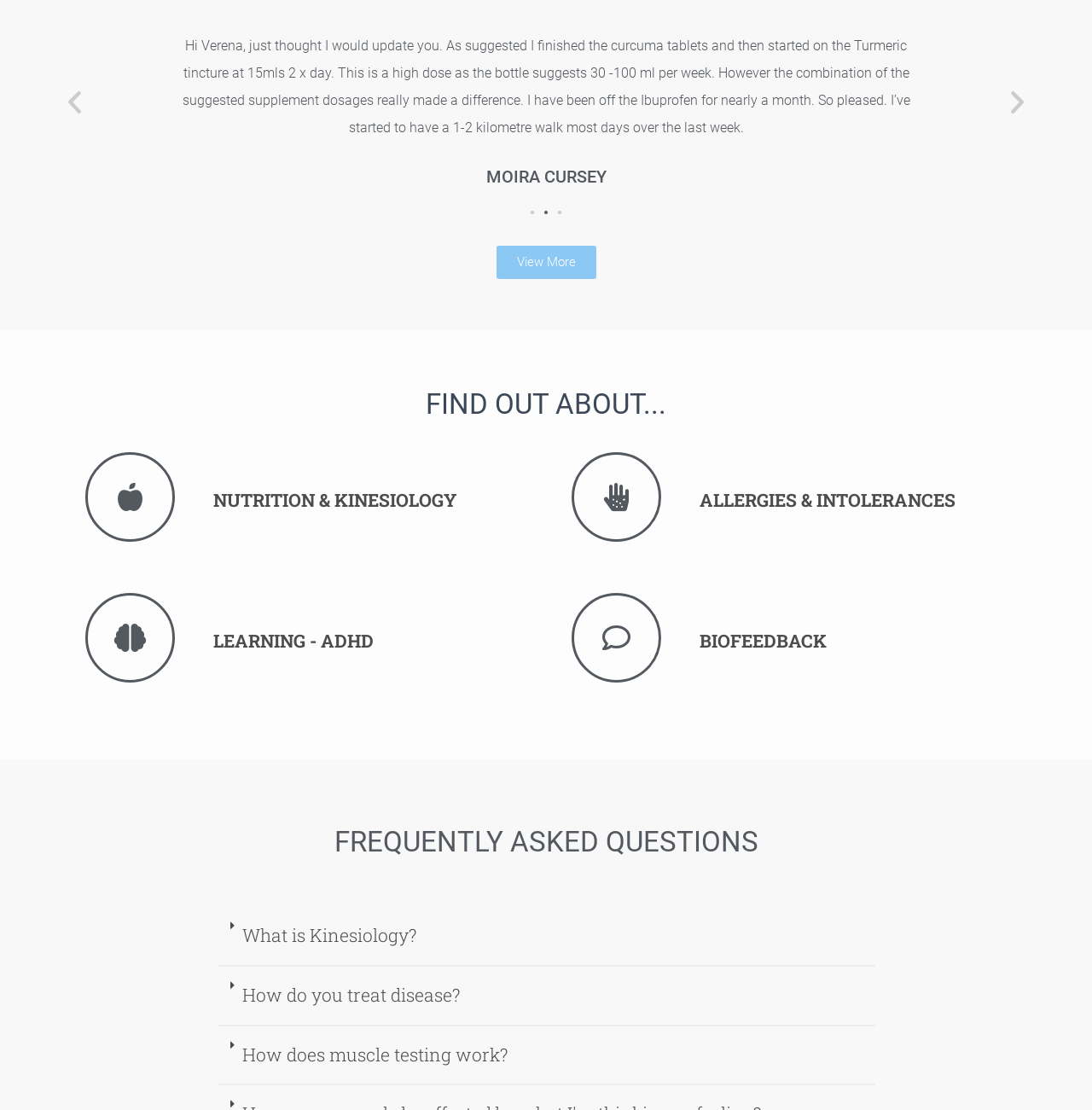Please identify the bounding box coordinates of the element that needs to be clicked to execute the following command: "Go to previous slide". Provide the bounding box using four float numbers between 0 and 1, formatted as [left, top, right, bottom].

[0.055, 0.078, 0.082, 0.105]